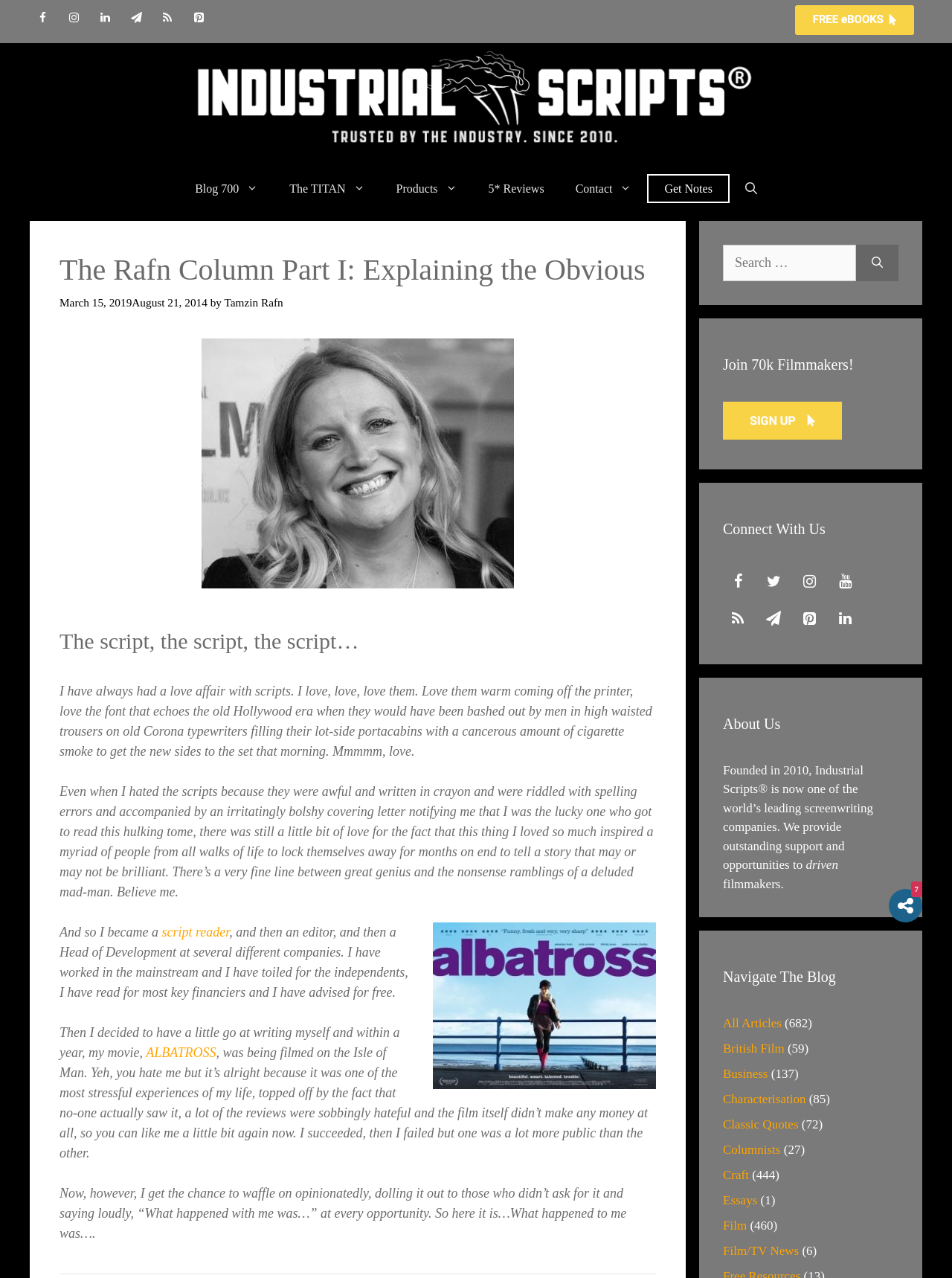Find the bounding box coordinates for the area you need to click to carry out the instruction: "Sign up for the Industrial Scripts newsletter". The coordinates should be four float numbers between 0 and 1, indicated as [left, top, right, bottom].

[0.759, 0.335, 0.884, 0.347]